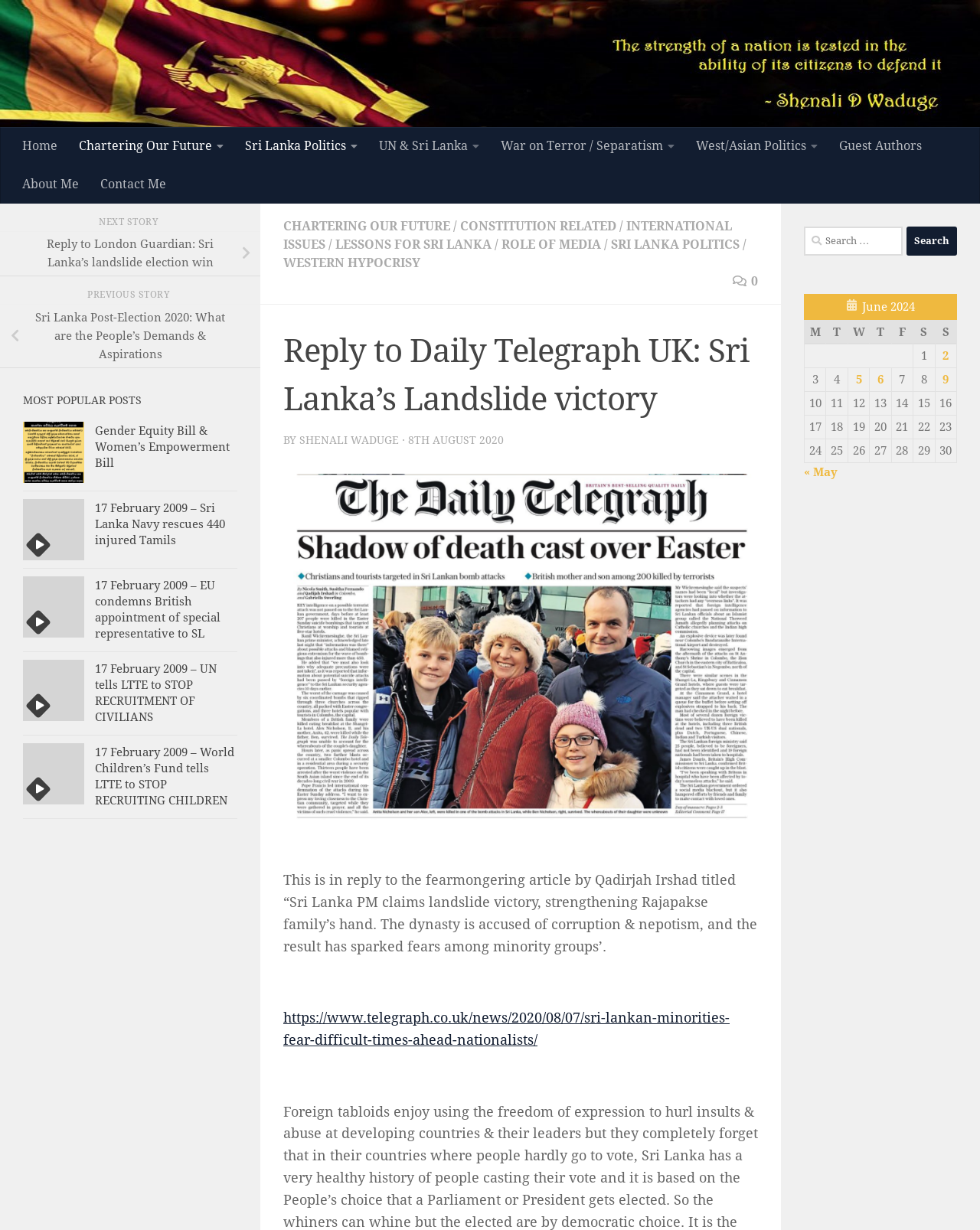Determine the bounding box coordinates of the clickable element necessary to fulfill the instruction: "Go to the 'Sri Lanka Politics' page". Provide the coordinates as four float numbers within the 0 to 1 range, i.e., [left, top, right, bottom].

[0.239, 0.103, 0.376, 0.134]